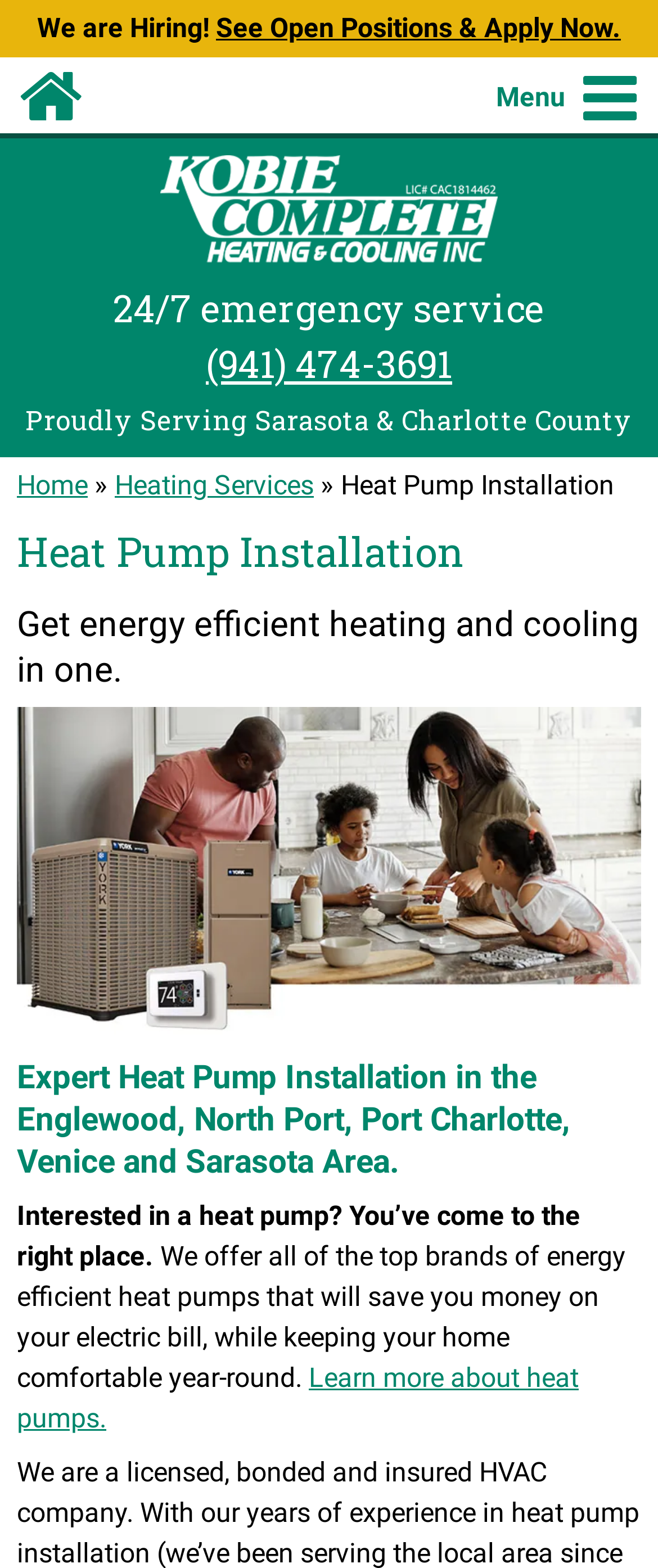Based on the image, please respond to the question with as much detail as possible:
What is the company name?

The company name can be found in the link 'Kobie Complete Heating & Cooling' which is located at the top of the webpage, and also in the image 'Kobie Complete Heating & Cooling' which is next to the link.